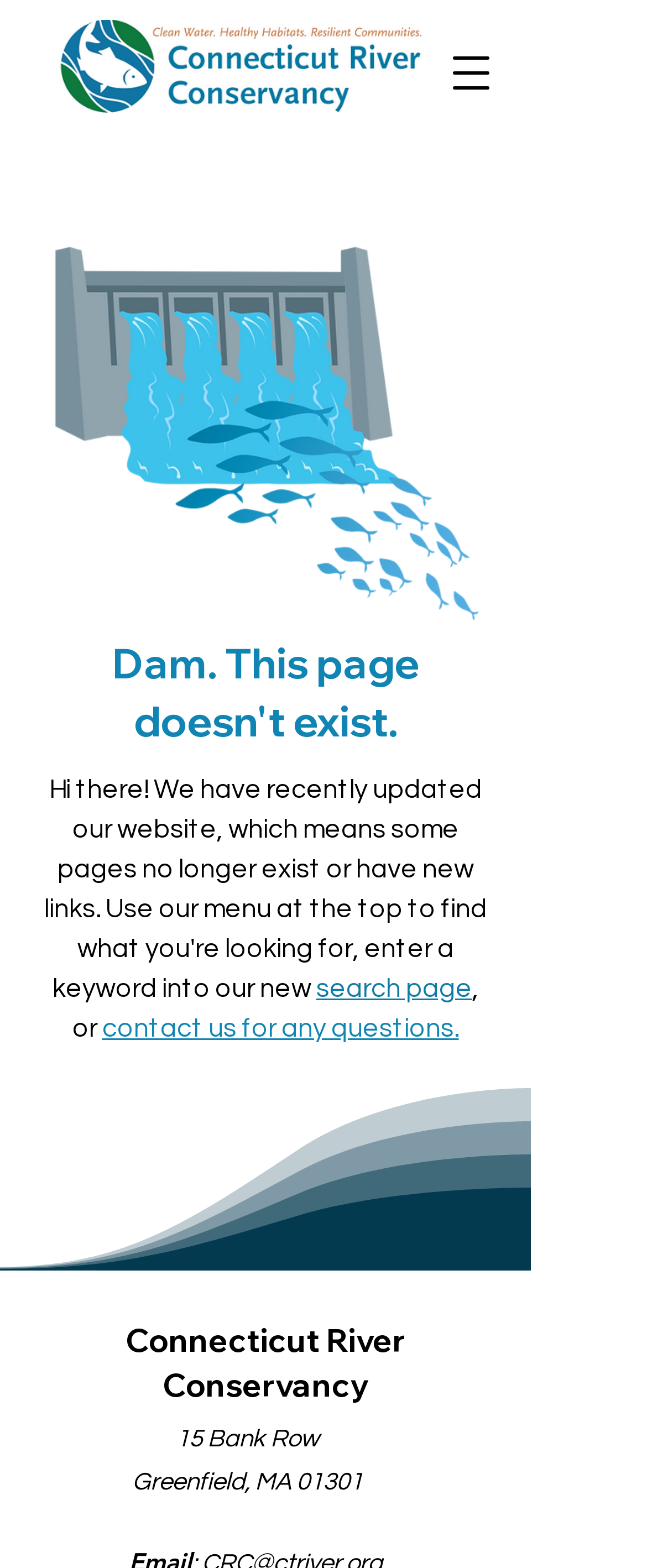Utilize the details in the image to give a detailed response to the question: What is the address of the organization?

The address of the organization can be found at the bottom of the page, in two static text elements, which are '15 Bank Row' and 'Greenfield, MA 01301'.